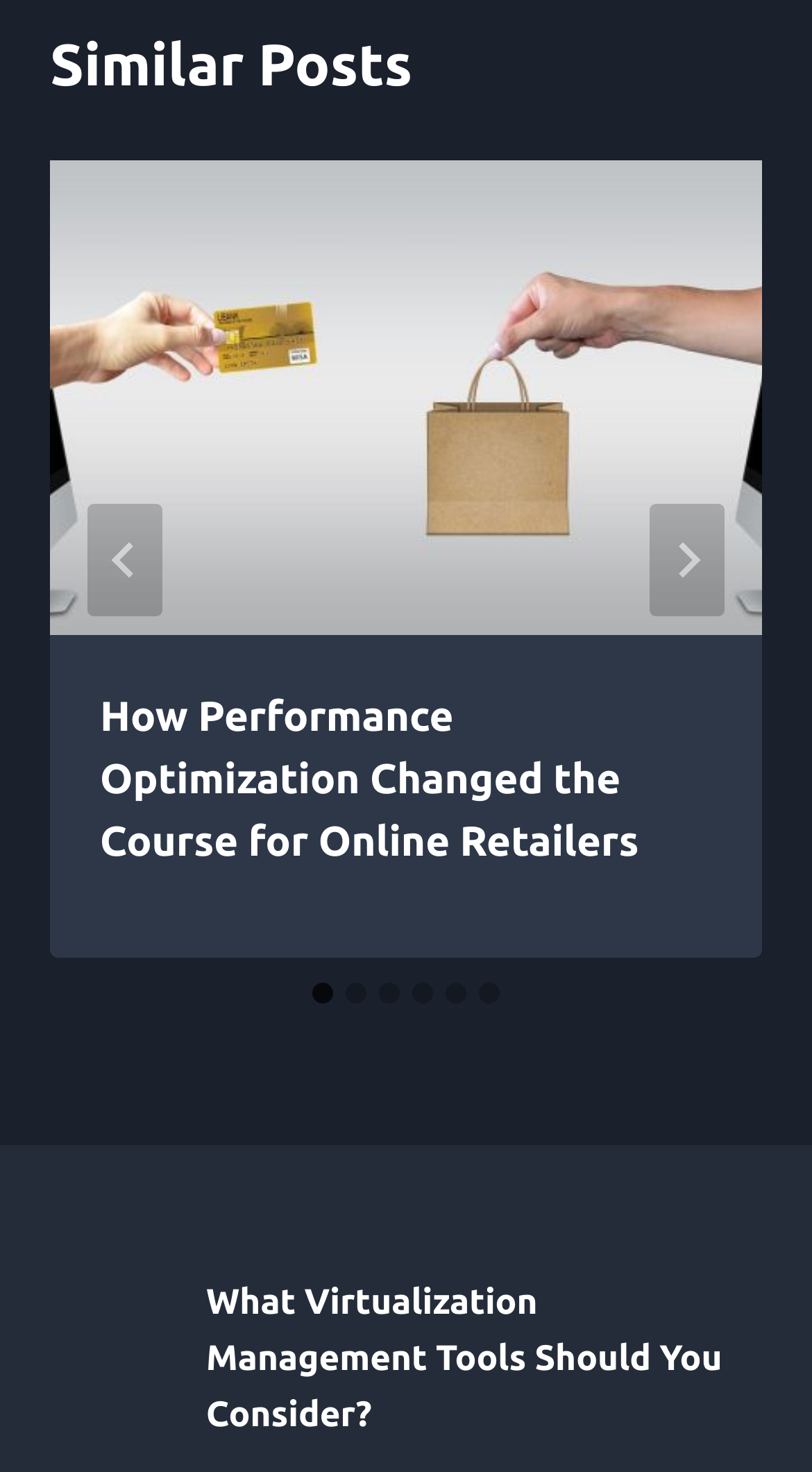Respond concisely with one word or phrase to the following query:
What is the topic of the second link in the 'Similar Posts' section?

Virtualization Management Tools